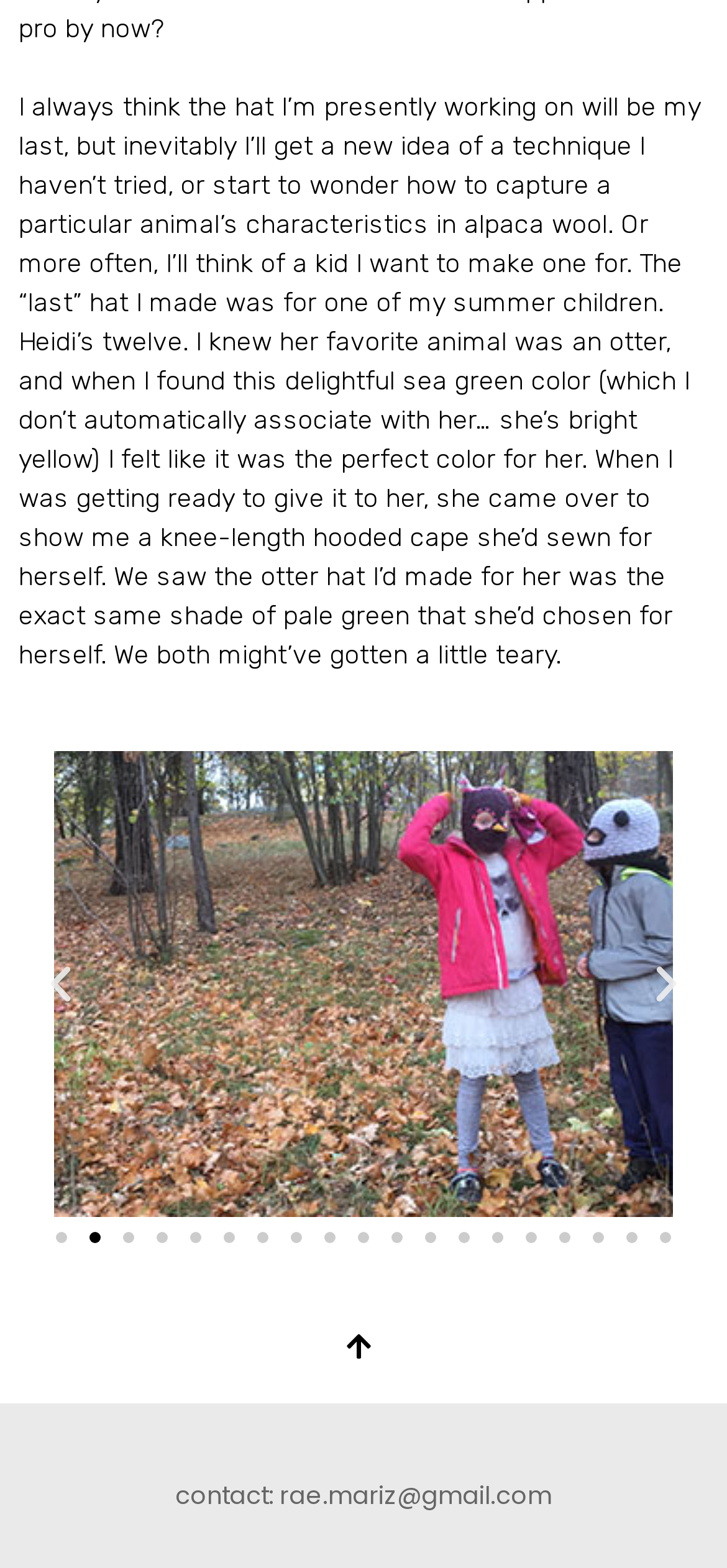What is the favorite animal of Heidi?
Using the visual information, respond with a single word or phrase.

otter